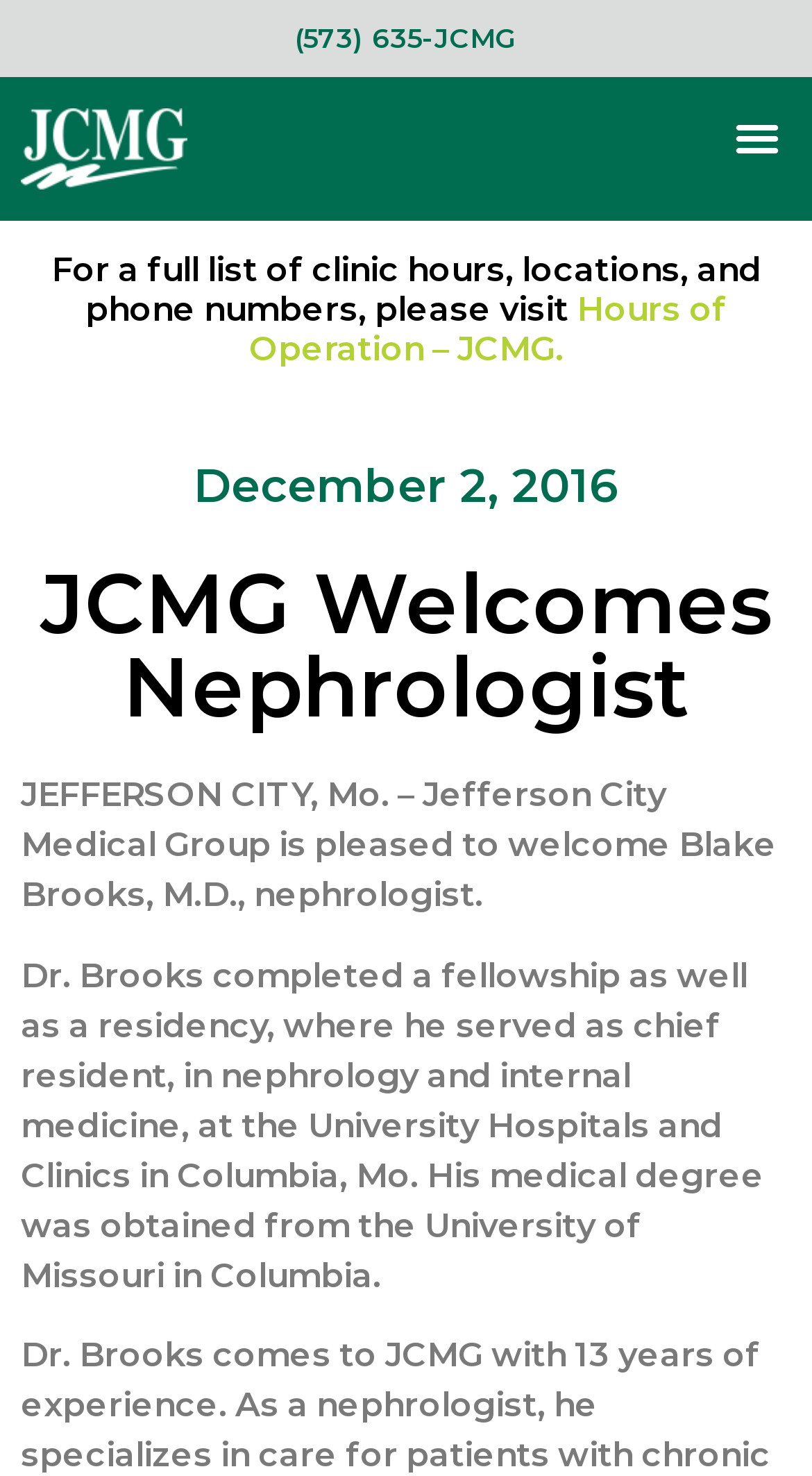What is the main heading of this webpage? Please extract and provide it.

JCMG Welcomes Nephrologist